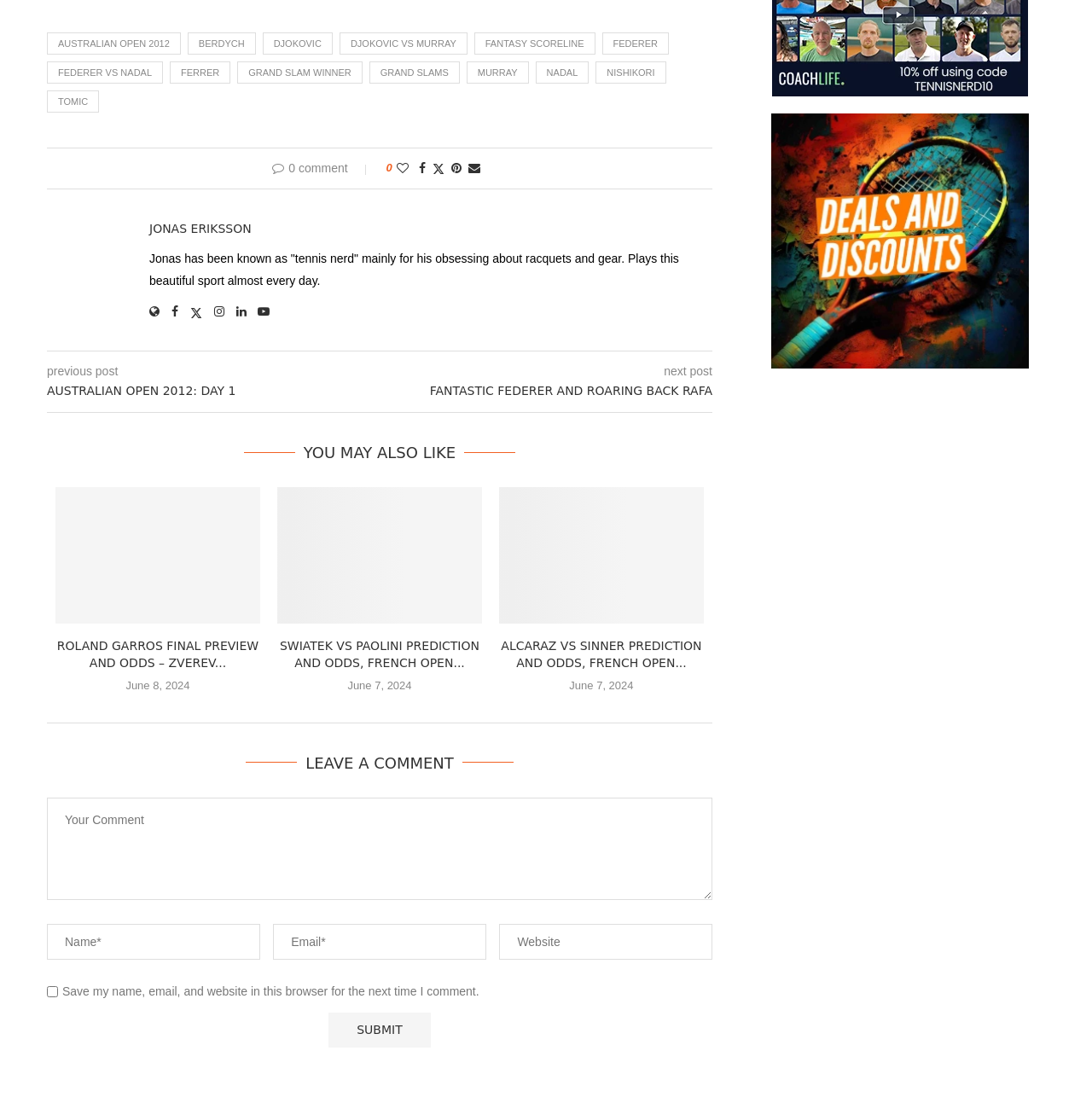Point out the bounding box coordinates of the section to click in order to follow this instruction: "Visit the 'FANTASTIC FEDERER AND ROARING BACK RAFA' post".

[0.348, 0.345, 0.652, 0.36]